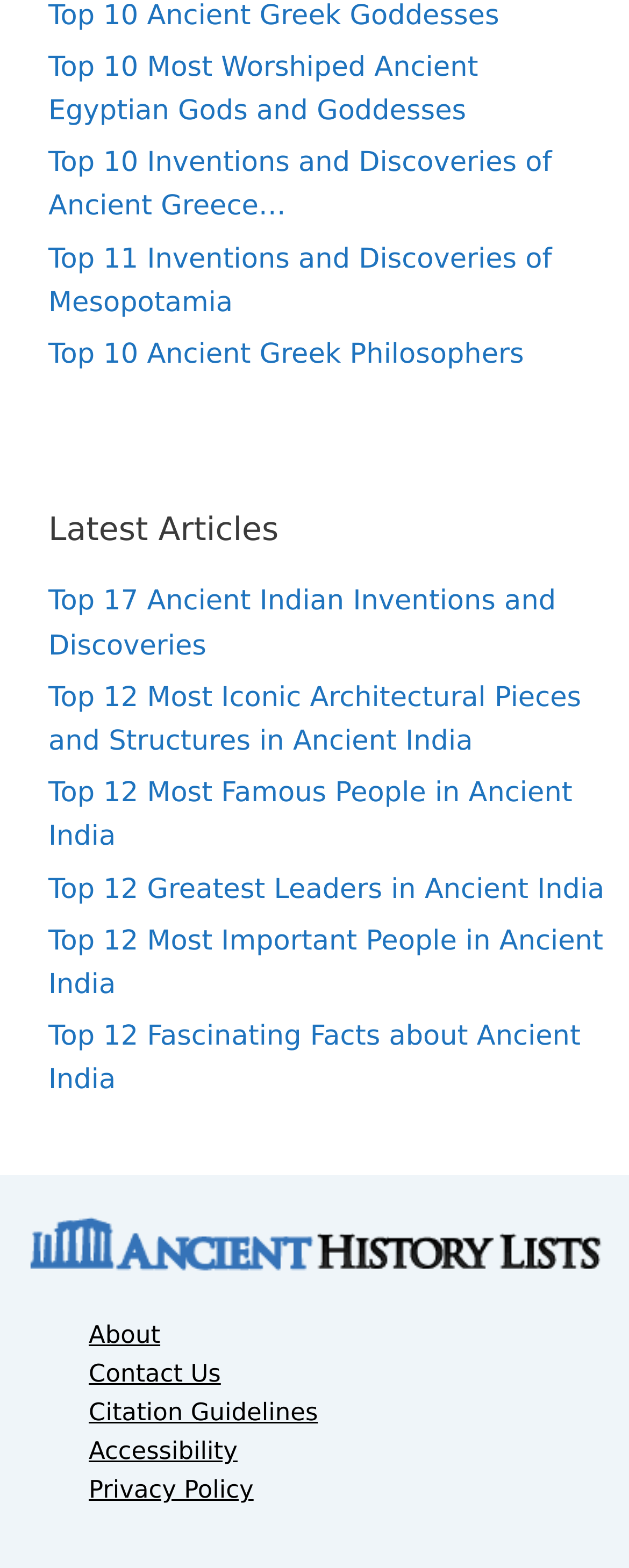What is the general format of the links on the webpage?
Using the image as a reference, deliver a detailed and thorough answer to the question.

The links on the webpage follow a general format of 'Top [number] [topic]', where [number] is a numerical value and [topic] is a brief description of the article or list.